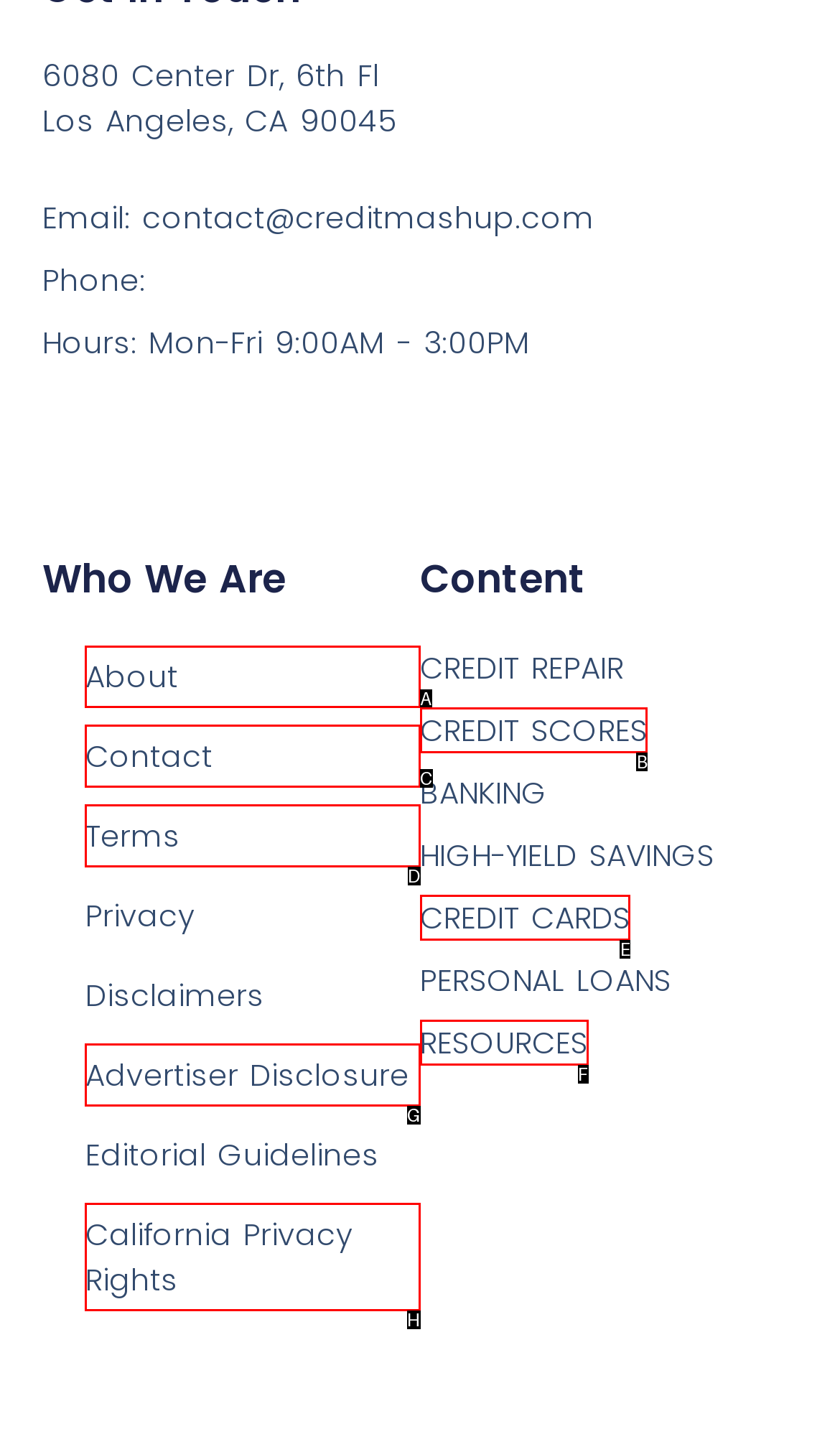Please indicate which HTML element should be clicked to fulfill the following task: Visit the About page. Provide the letter of the selected option.

A